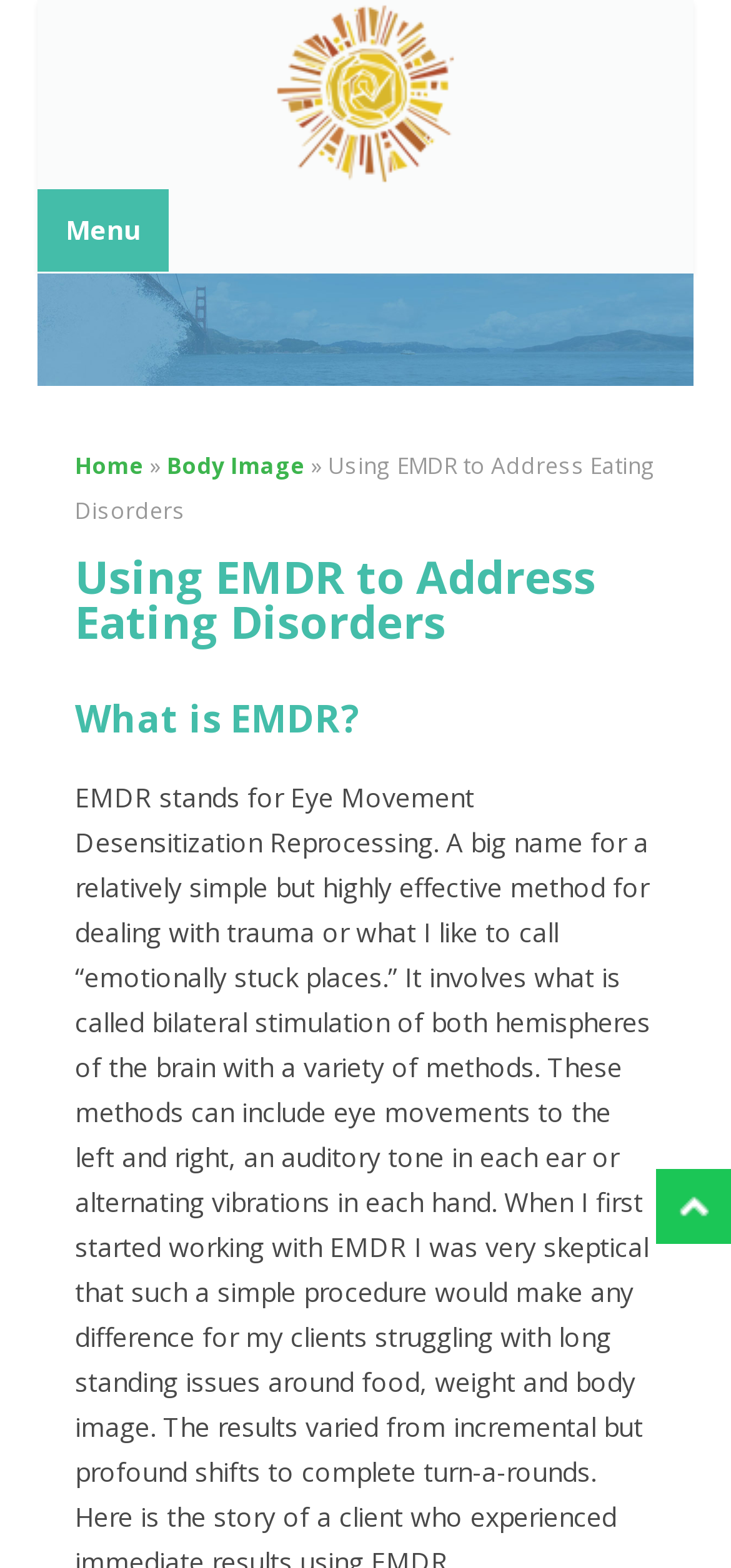Find the bounding box coordinates for the HTML element described in this sentence: "Home". Provide the coordinates as four float numbers between 0 and 1, in the format [left, top, right, bottom].

[0.103, 0.287, 0.197, 0.306]